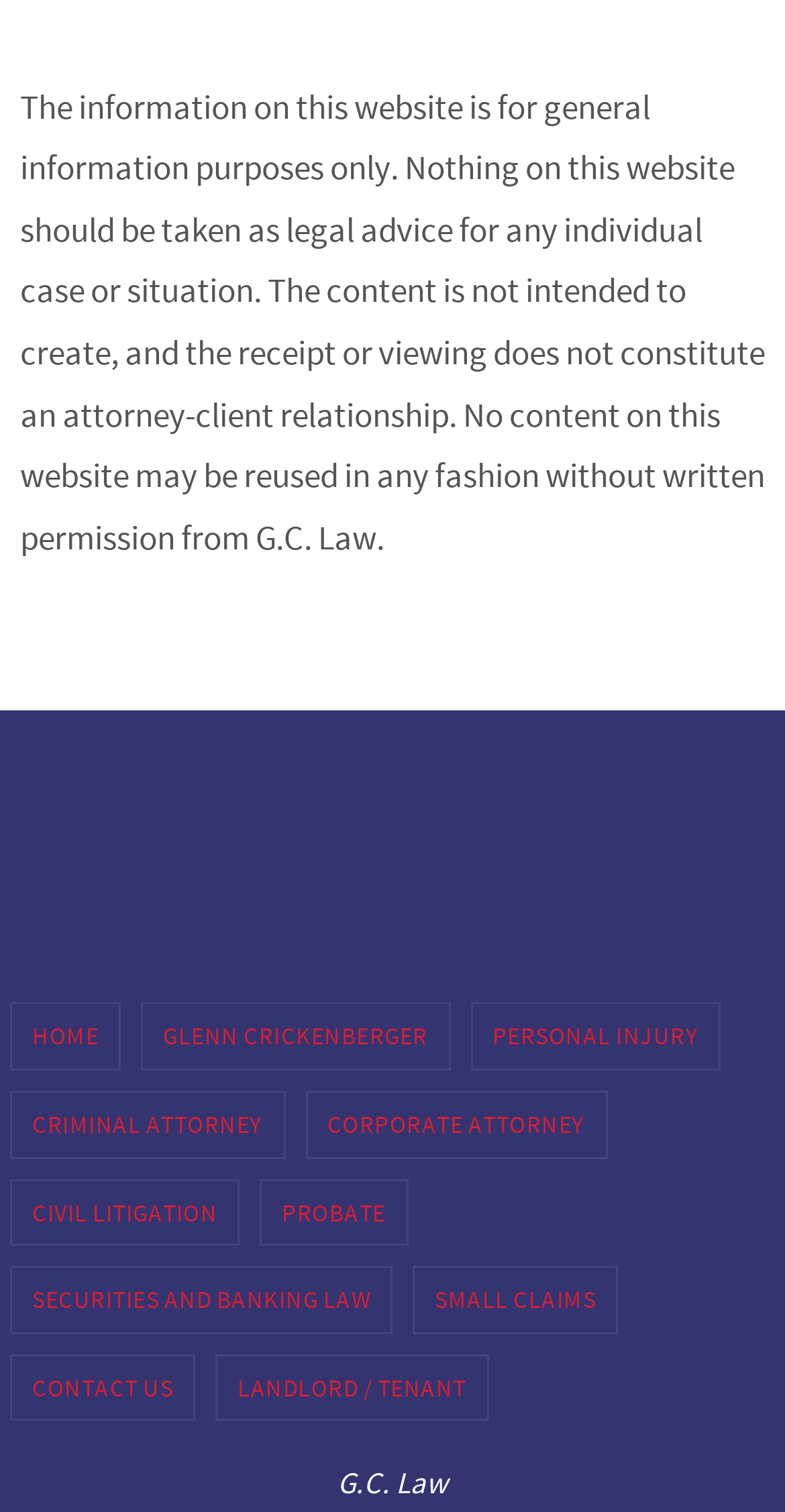Using the provided description Corporate Attorney, find the bounding box coordinates for the UI element. Provide the coordinates in (top-left x, top-left y, bottom-right x, bottom-right y) format, ensuring all values are between 0 and 1.

[0.391, 0.723, 0.771, 0.765]